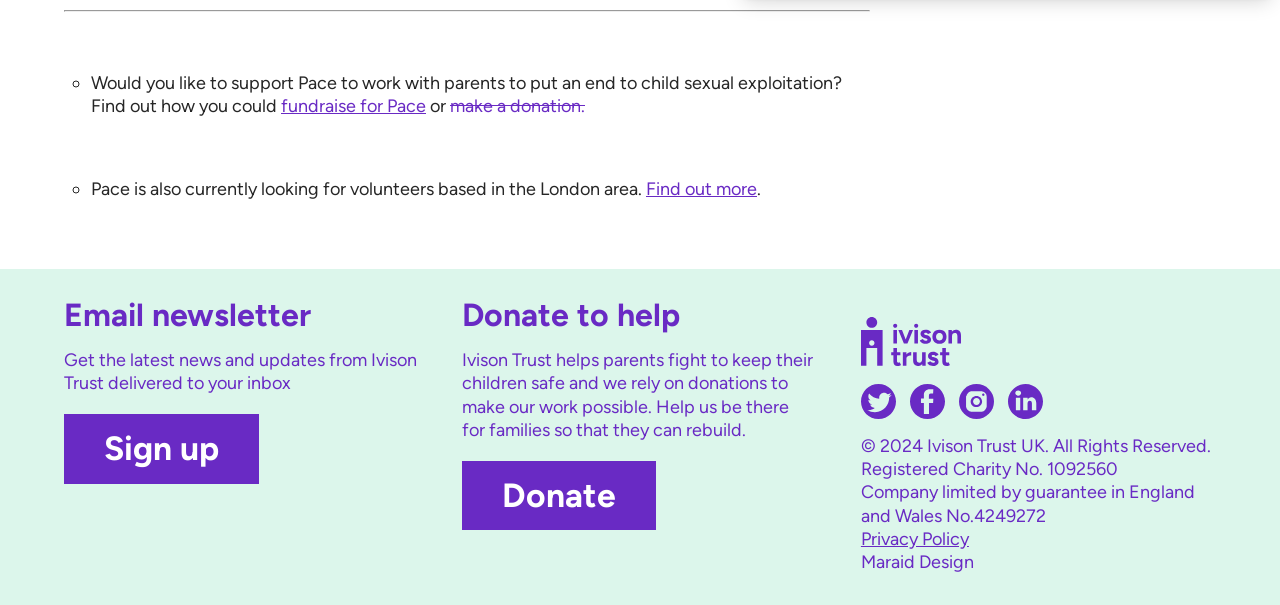Provide the bounding box coordinates of the HTML element described as: "Facebook". The bounding box coordinates should be four float numbers between 0 and 1, i.e., [left, top, right, bottom].

[0.711, 0.635, 0.738, 0.693]